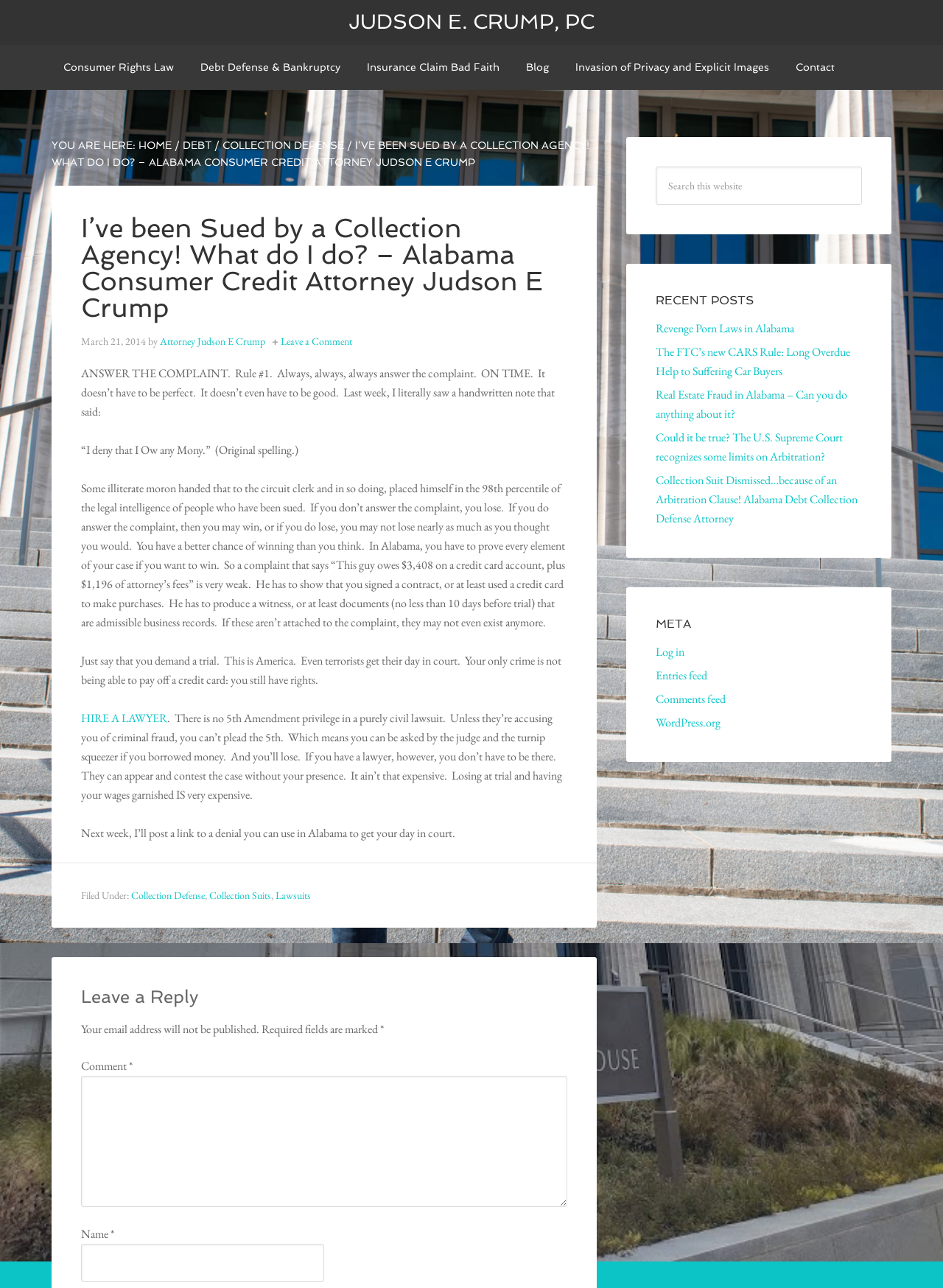Please locate the clickable area by providing the bounding box coordinates to follow this instruction: "Search this website".

[0.695, 0.129, 0.914, 0.159]